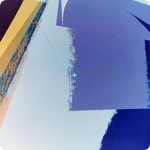Who are the artists associated with this collection?
Refer to the image and respond with a one-word or short-phrase answer.

Fleischmann & Strauss